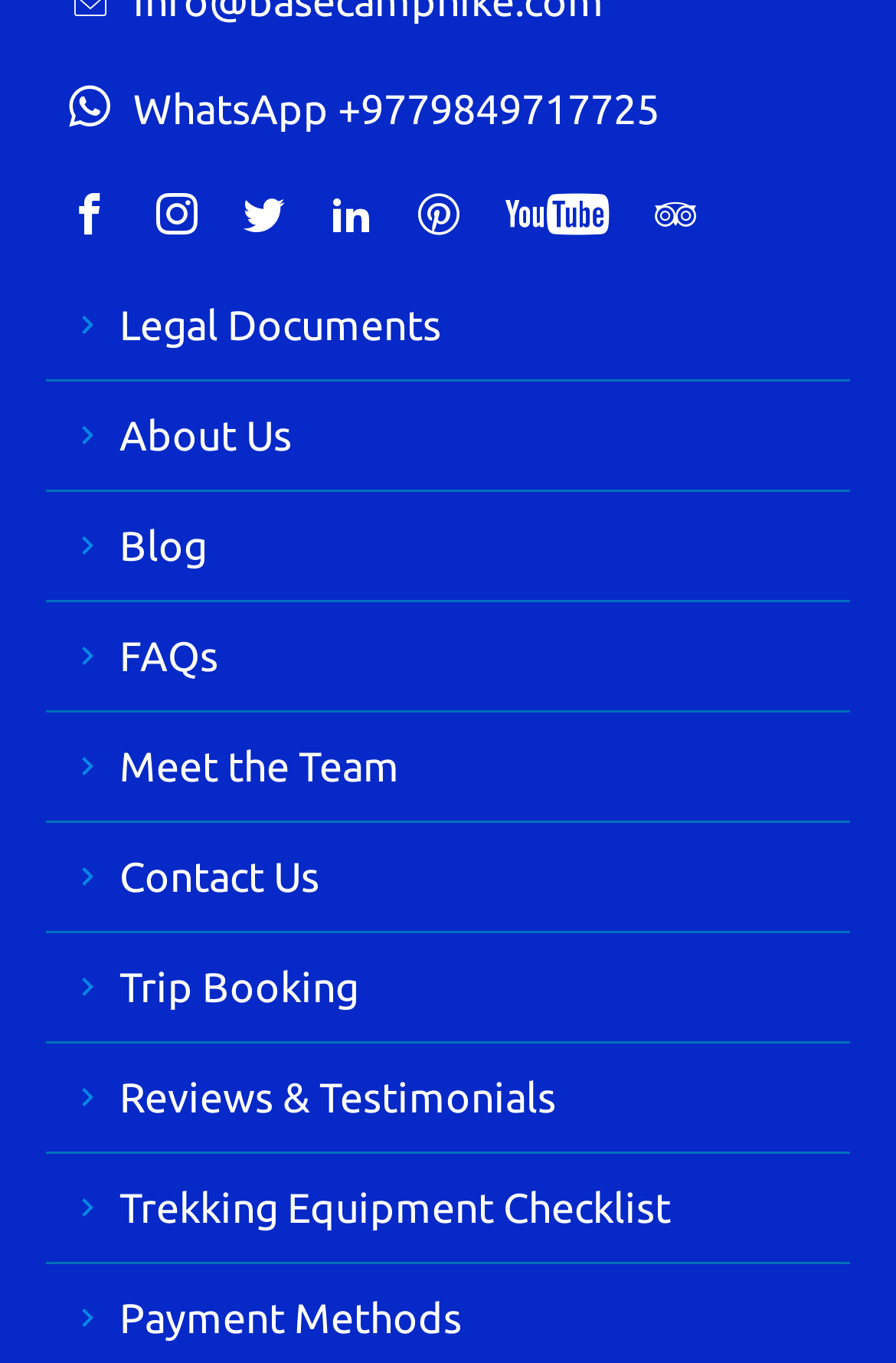Provide the bounding box coordinates for the area that should be clicked to complete the instruction: "Contact Us".

[0.133, 0.626, 0.356, 0.66]